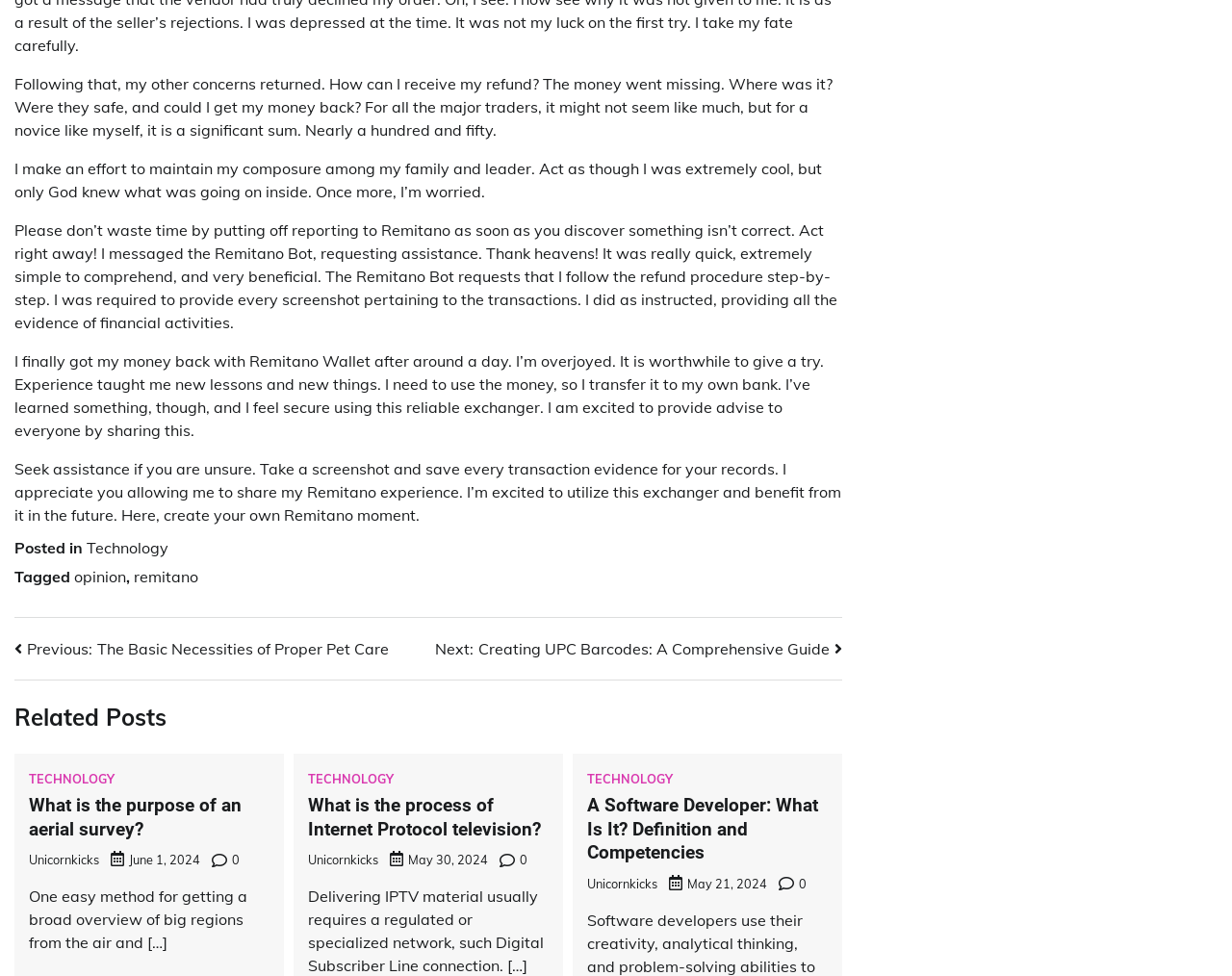What is the author's advice to readers?
Use the information from the screenshot to give a comprehensive response to the question.

The author advises readers to seek assistance if they are unsure about something and to save screenshots of transactions as evidence, based on their own experience with Remitano.